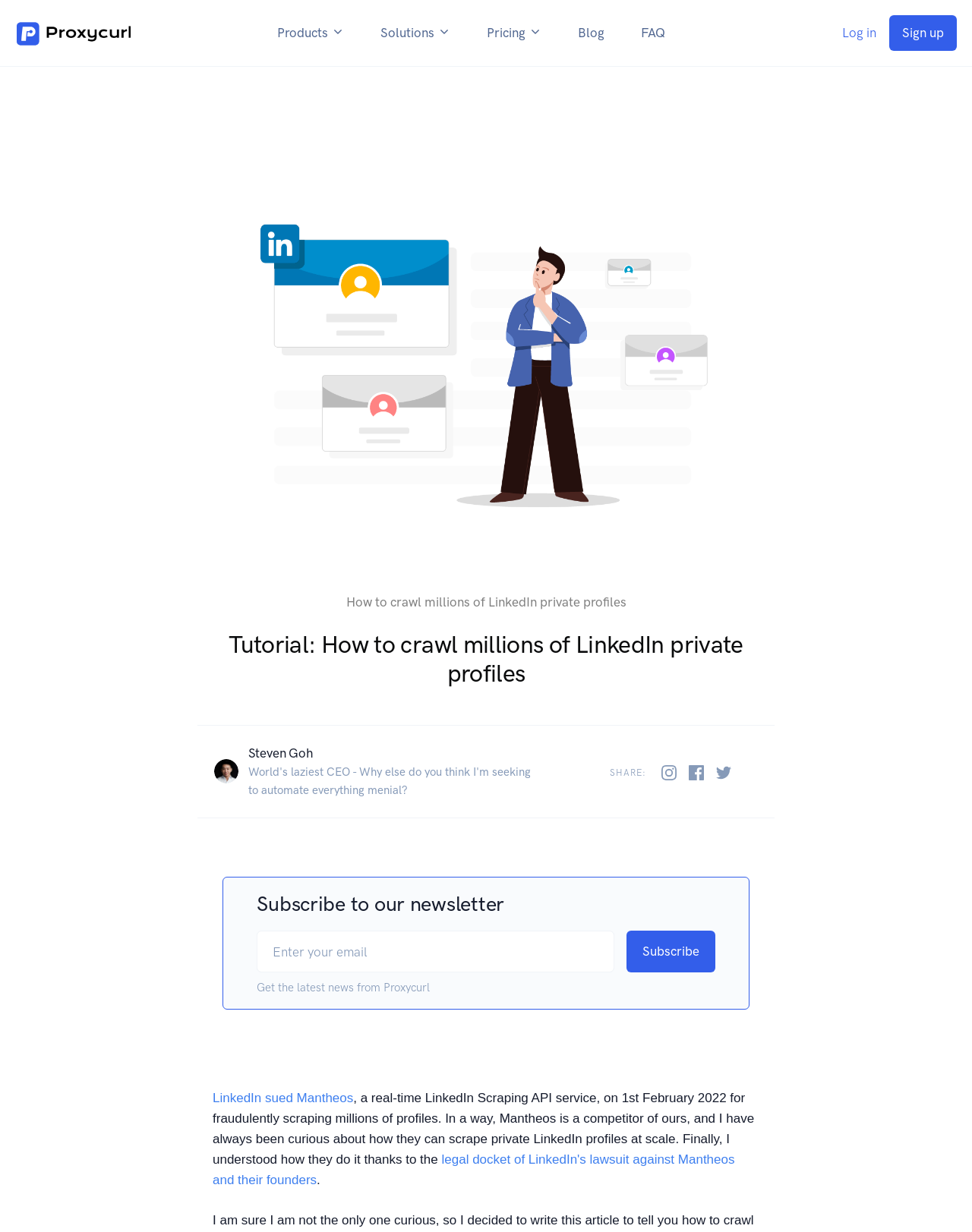Provide a brief response to the question below using one word or phrase:
What is the purpose of the textbox on the webpage?

To enter email